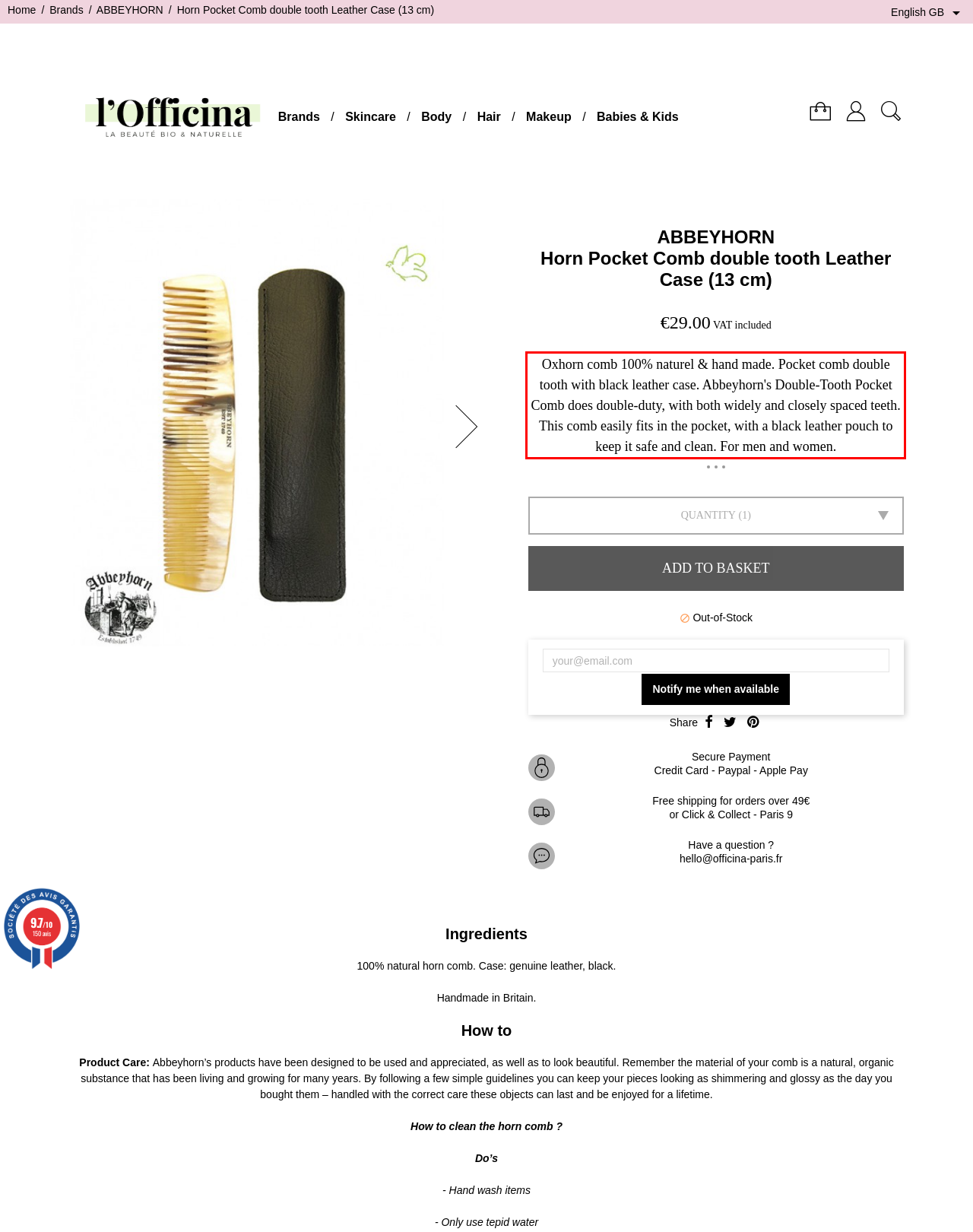Analyze the webpage screenshot and use OCR to recognize the text content in the red bounding box.

Oxhorn comb 100% naturel & hand made. Pocket comb double tooth with black leather case. Abbeyhorn's Double-Tooth Pocket Comb does double-duty, with both widely and closely spaced teeth. This comb easily fits in the pocket, with a black leather pouch to keep it safe and clean. For men and women.